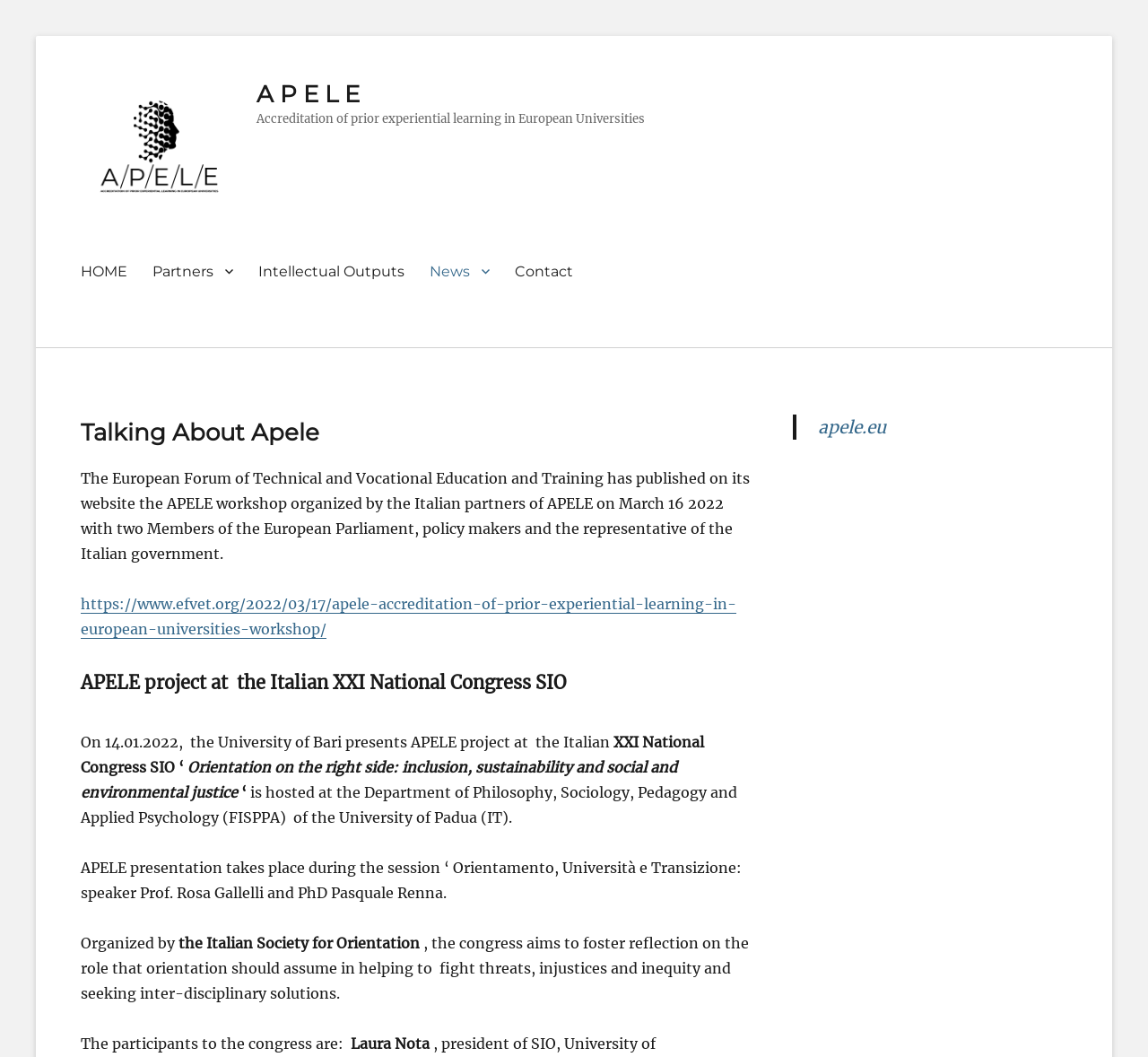What is the purpose of the APELE workshop?
Give a single word or phrase answer based on the content of the image.

To discuss accreditation of prior experiential learning